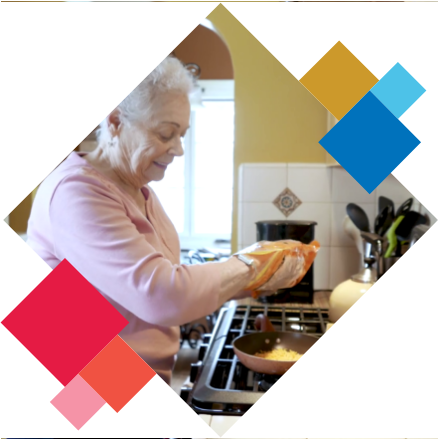Utilize the details in the image to give a detailed response to the question: What is the focus of CareGivers' mission?

According to the caption, the image reflects the mission of CareGivers, which emphasizes the importance of tailored support for families dealing with dementia care, providing independence and comfort in familiar settings.